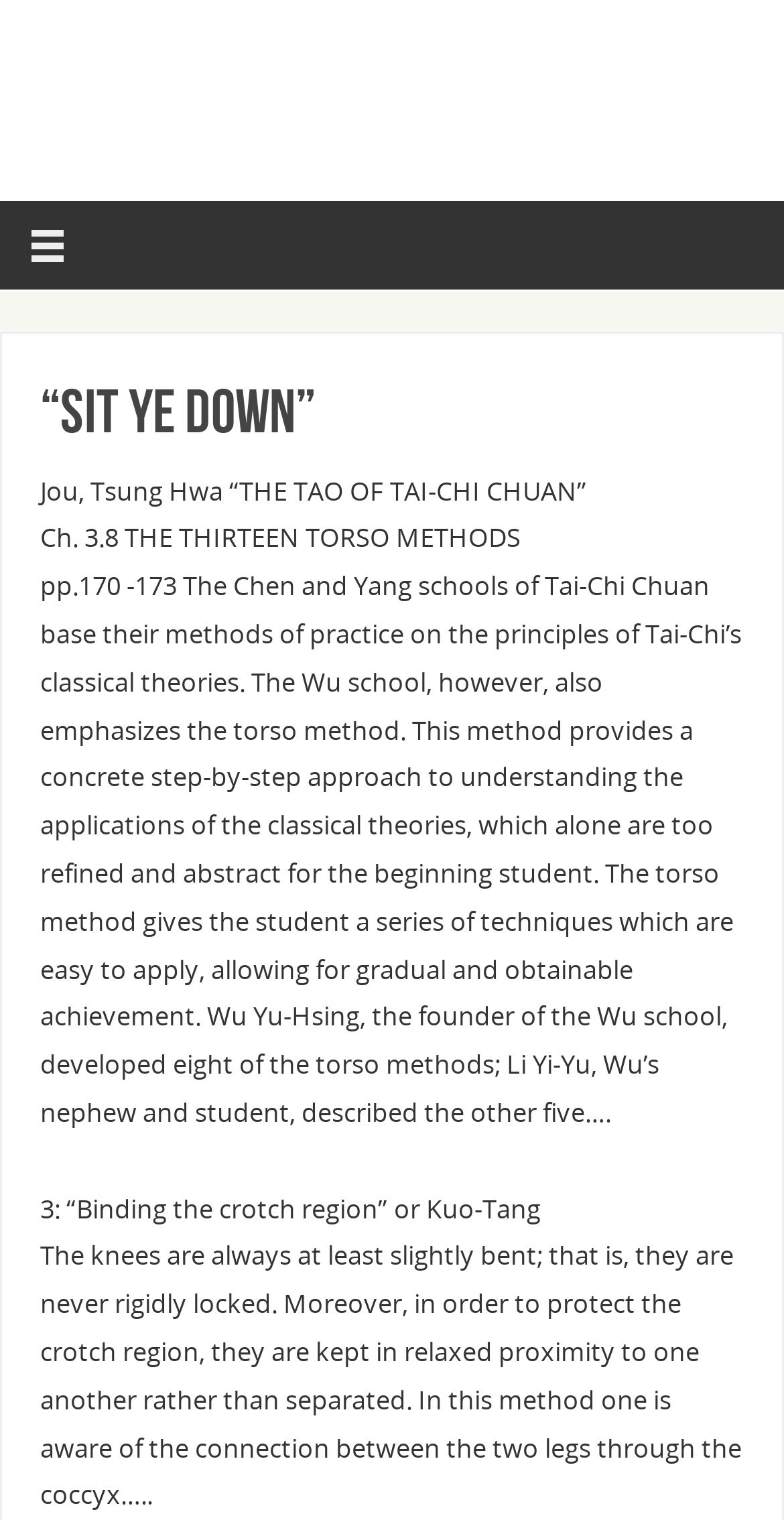What is the purpose of the torso method?
Answer with a single word or short phrase according to what you see in the image.

To provide a step-by-step approach